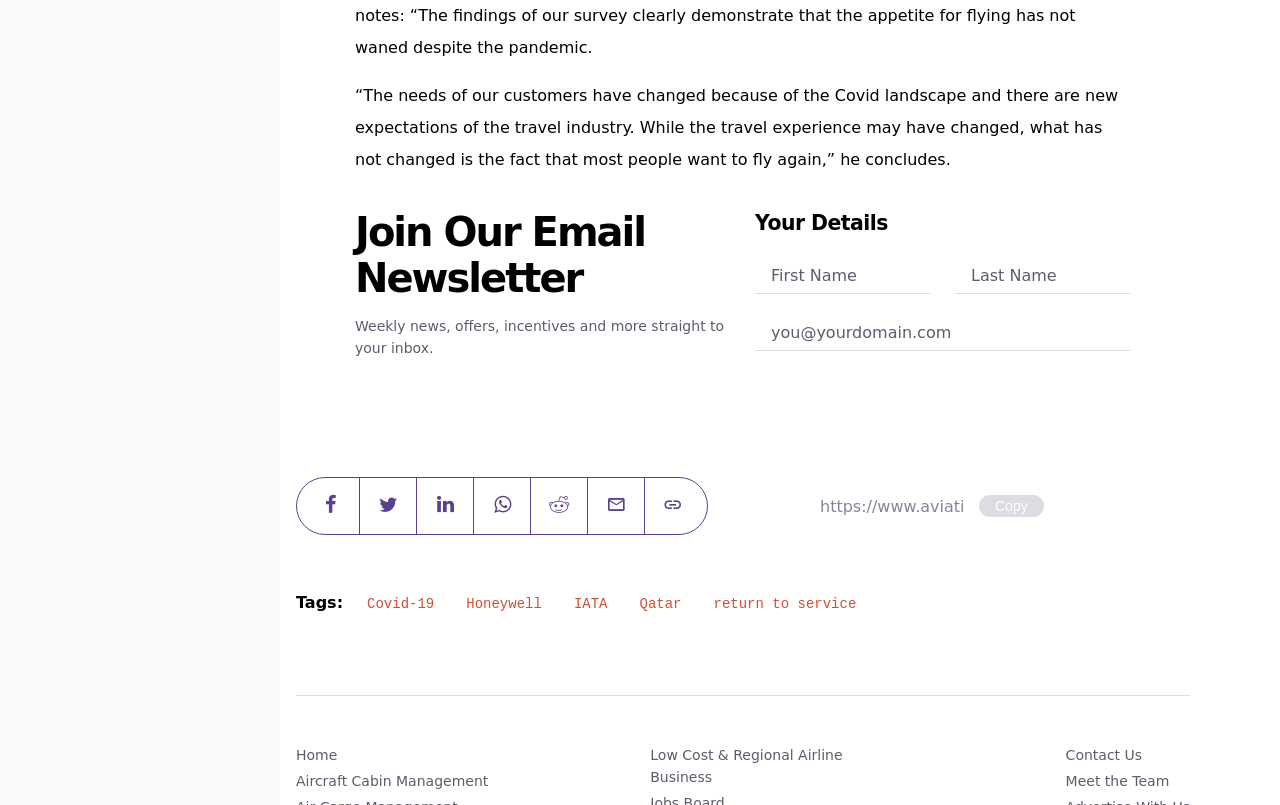Please provide the bounding box coordinates in the format (top-left x, top-left y, bottom-right x, bottom-right y). Remember, all values are floating point numbers between 0 and 1. What is the bounding box coordinate of the region described as: Covid-19

[0.287, 0.741, 0.339, 0.761]